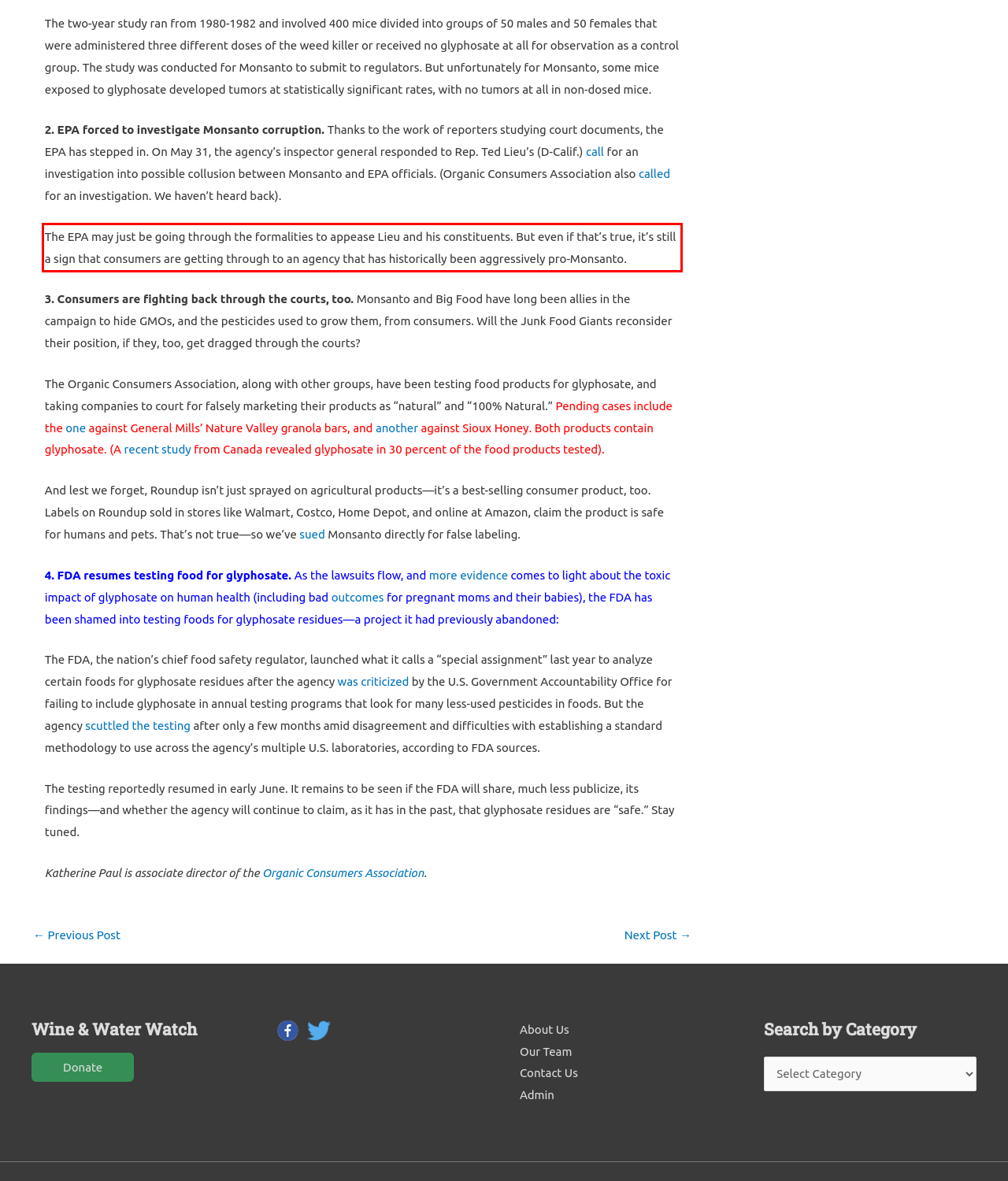From the screenshot of the webpage, locate the red bounding box and extract the text contained within that area.

The EPA may just be going through the formalities to appease Lieu and his constituents. But even if that’s true, it’s still a sign that consumers are getting through to an agency that has historically been aggressively pro-Monsanto.